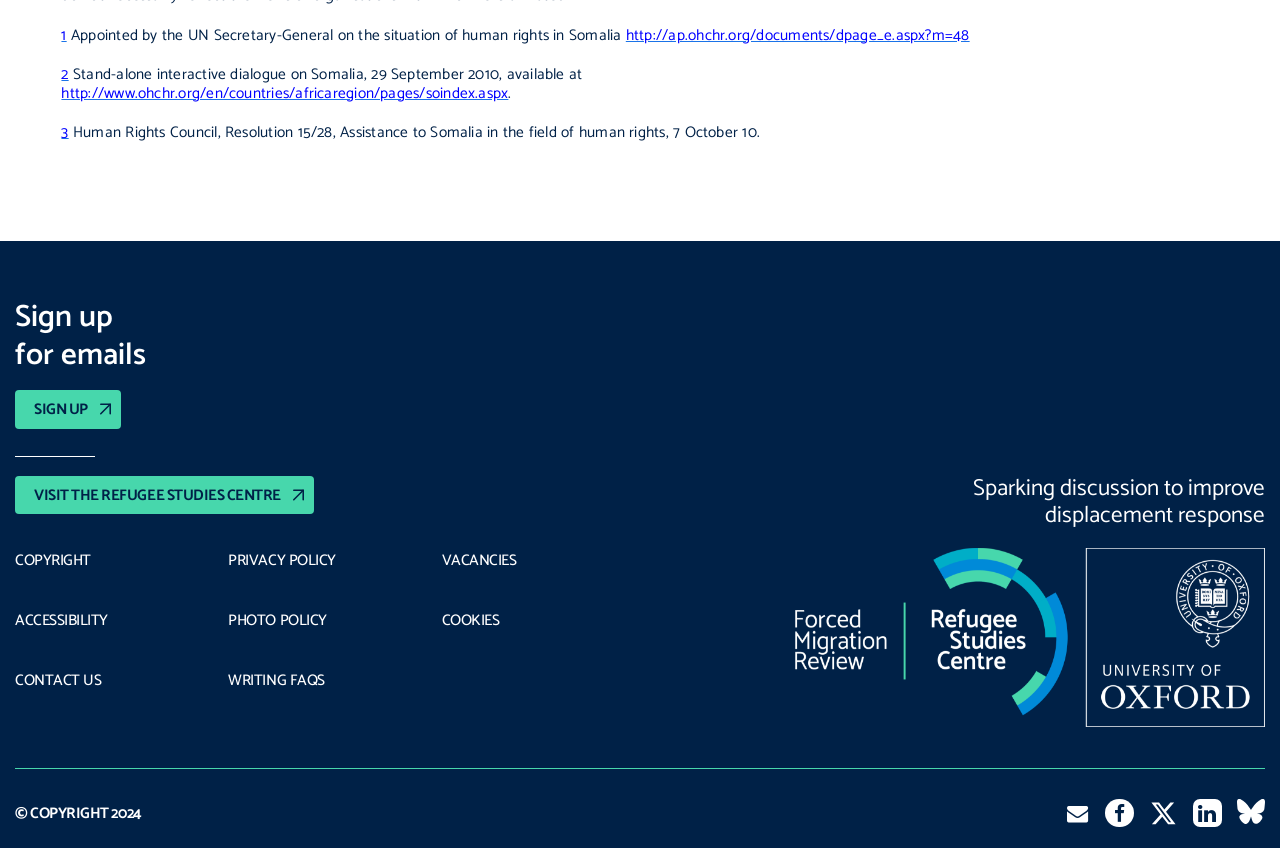Identify the bounding box coordinates of the clickable region necessary to fulfill the following instruction: "See all clubs". The bounding box coordinates should be four float numbers between 0 and 1, i.e., [left, top, right, bottom].

None